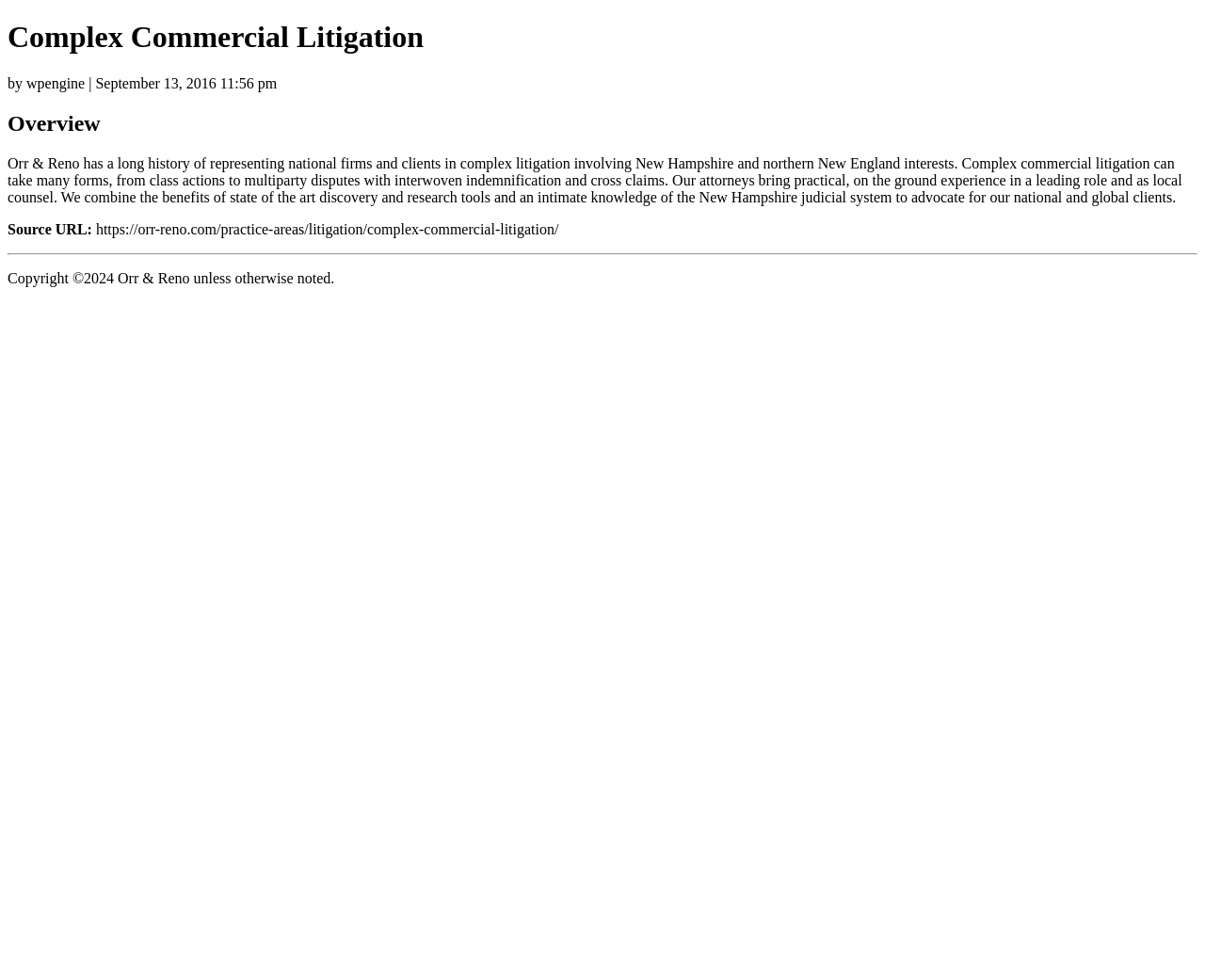When was the webpage last updated?
Answer with a single word or short phrase according to what you see in the image.

September 13, 2016